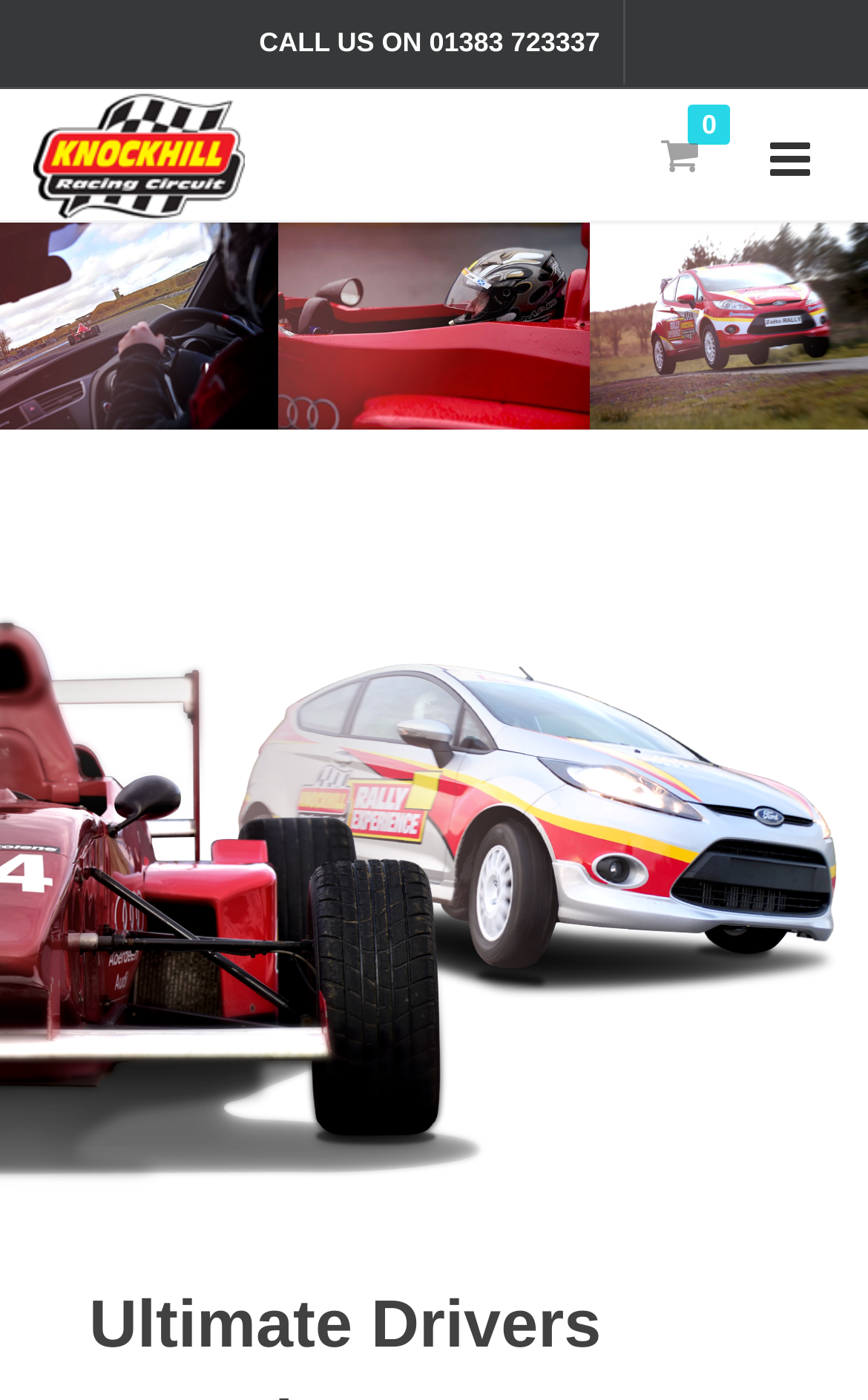What is the name of the racing circuit?
Refer to the screenshot and deliver a thorough answer to the question presented.

I found the name of the racing circuit by looking at the link element with the text 'Knockhill Racing Circuit' which is located near the top of the page.